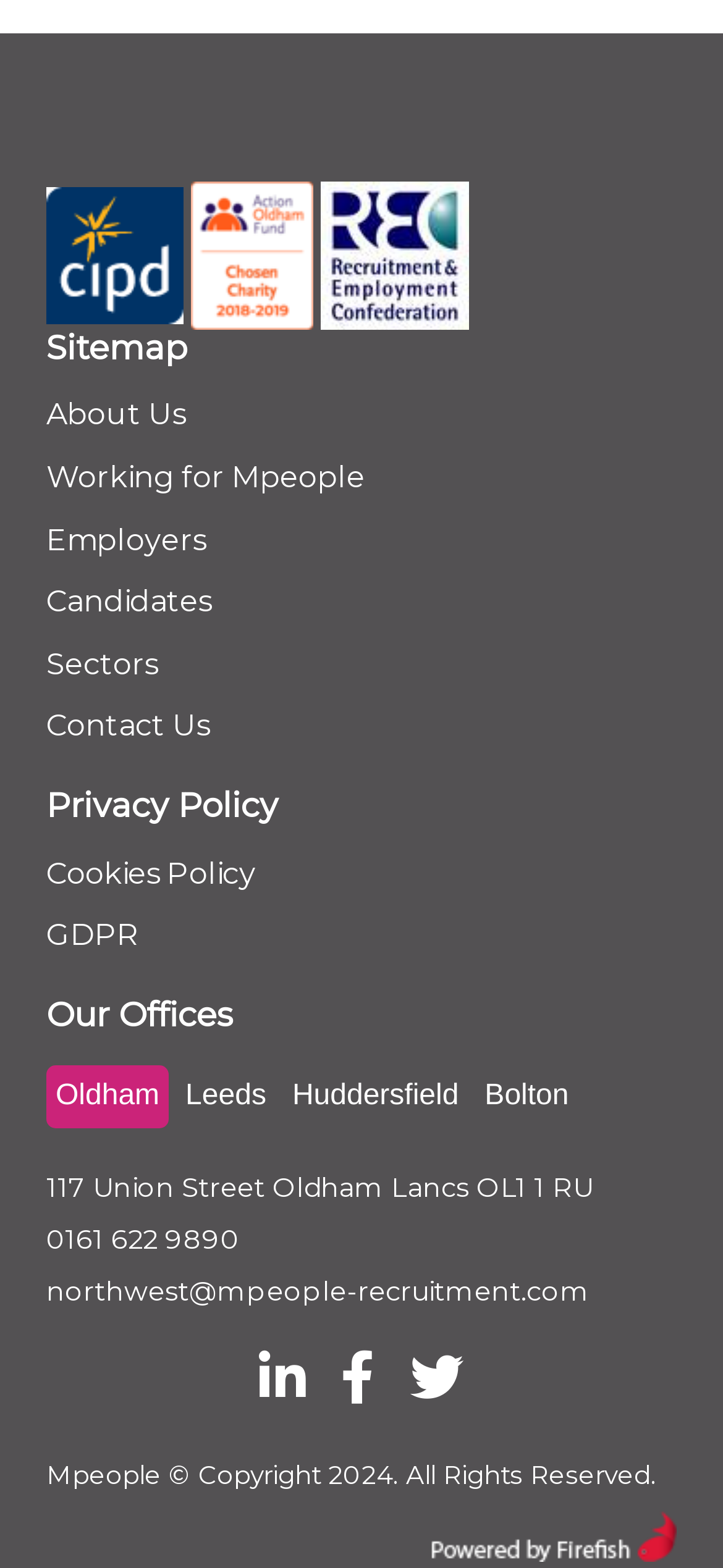What is the name of the recruitment software mentioned on the webpage?
Provide a short answer using one word or a brief phrase based on the image.

Firefish Software